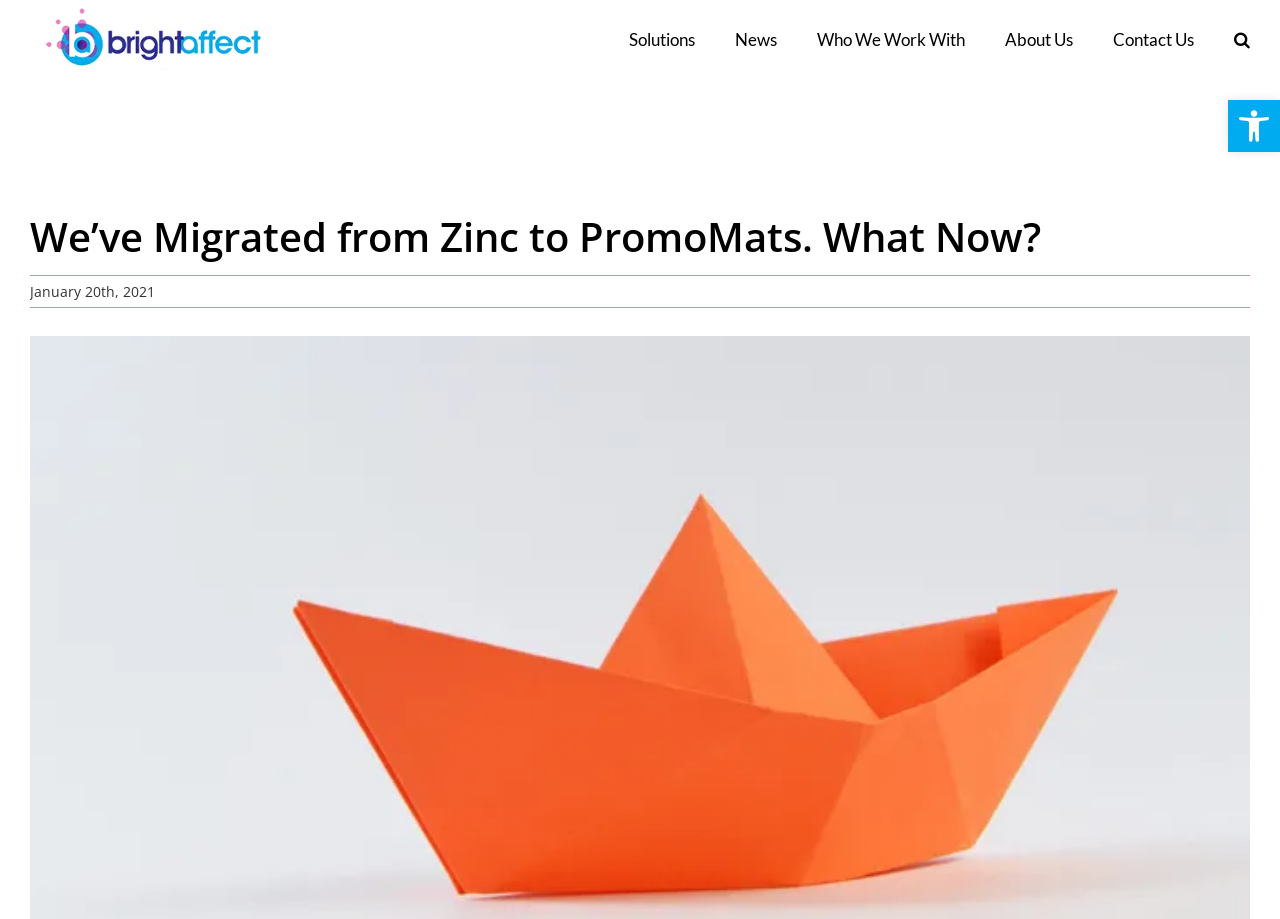Could you provide the bounding box coordinates for the portion of the screen to click to complete this instruction: "Navigate to Solutions"?

[0.491, 0.0, 0.543, 0.086]